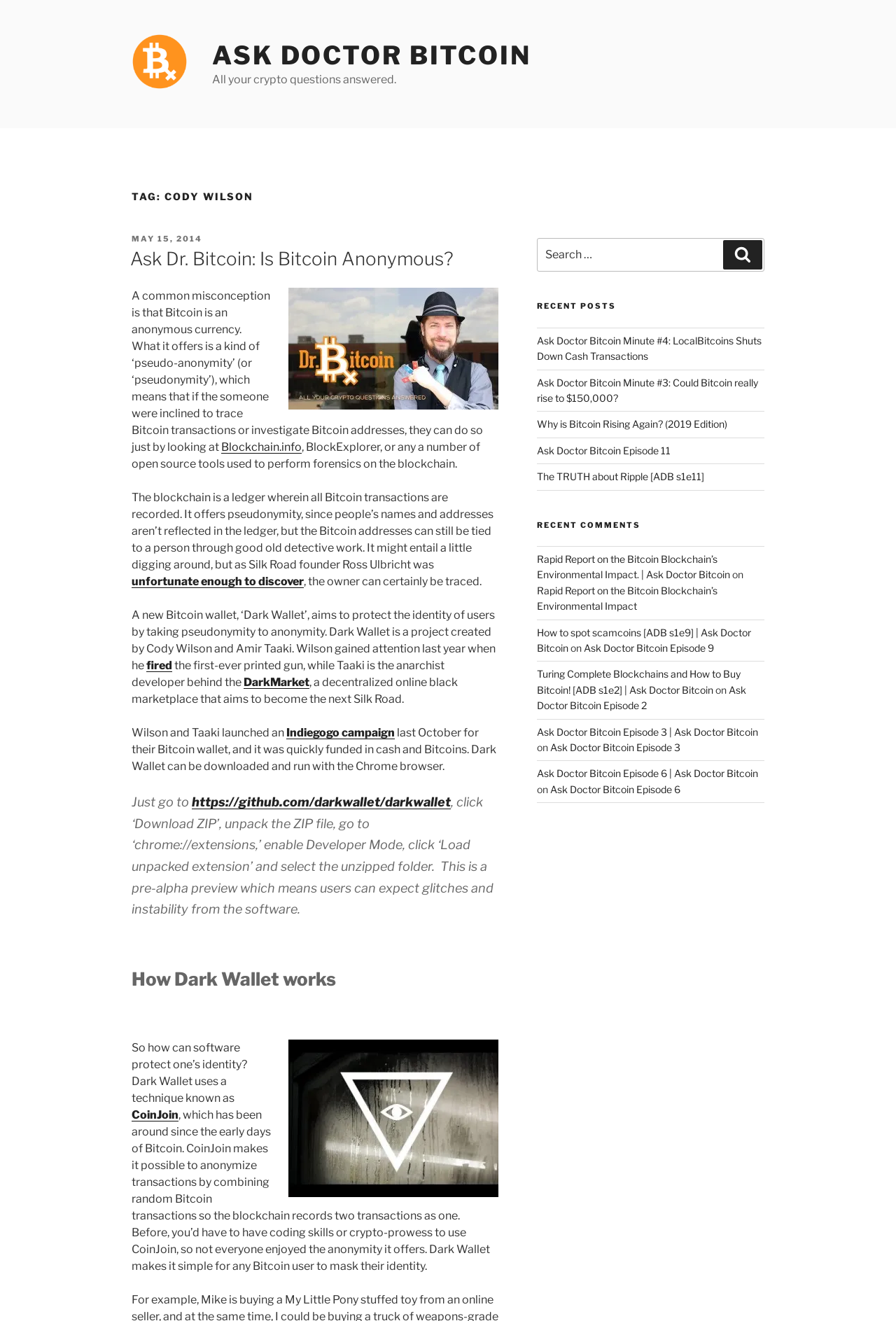Specify the bounding box coordinates of the element's region that should be clicked to achieve the following instruction: "Read the recent post 'Ask Doctor Bitcoin Minute #4: LocalBitcoins Shuts Down Cash Transactions'". The bounding box coordinates consist of four float numbers between 0 and 1, in the format [left, top, right, bottom].

[0.599, 0.253, 0.85, 0.274]